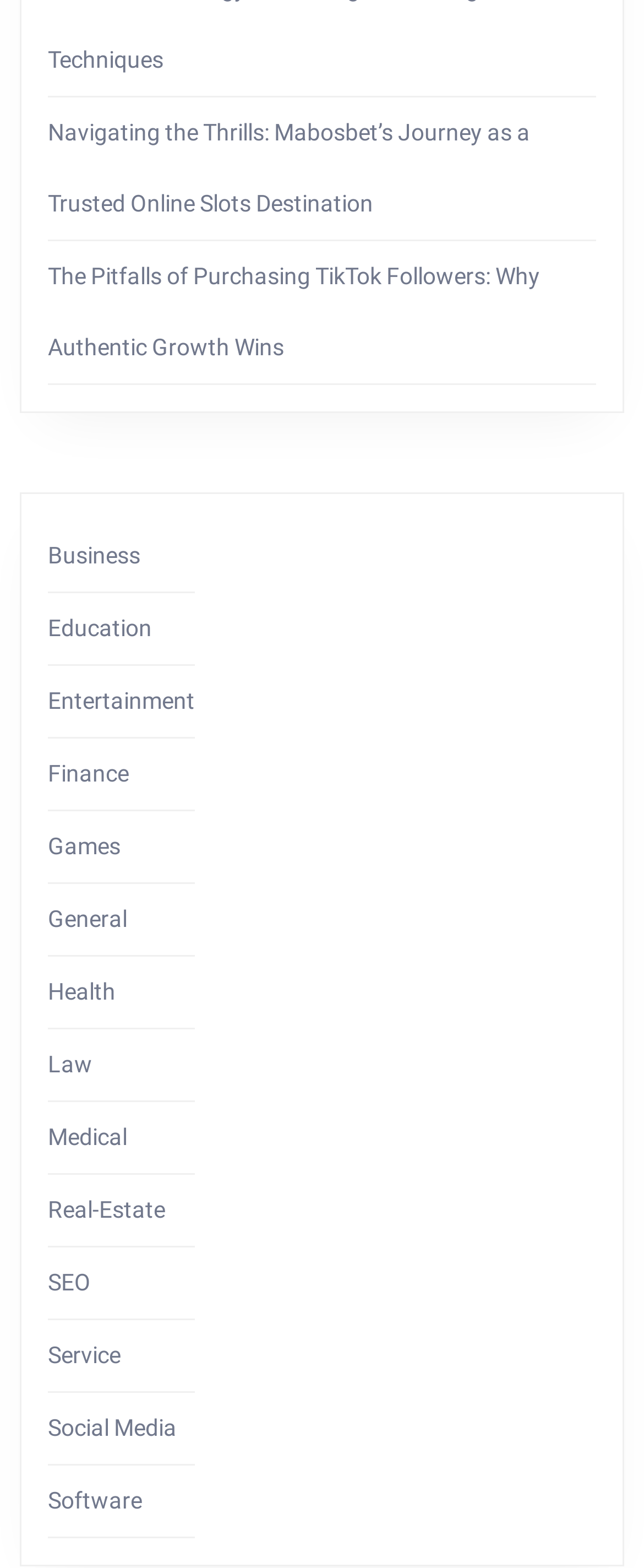Indicate the bounding box coordinates of the element that must be clicked to execute the instruction: "Click on the link to read about Mabosbet’s Journey as a Trusted Online Slots Destination". The coordinates should be given as four float numbers between 0 and 1, i.e., [left, top, right, bottom].

[0.074, 0.076, 0.823, 0.138]